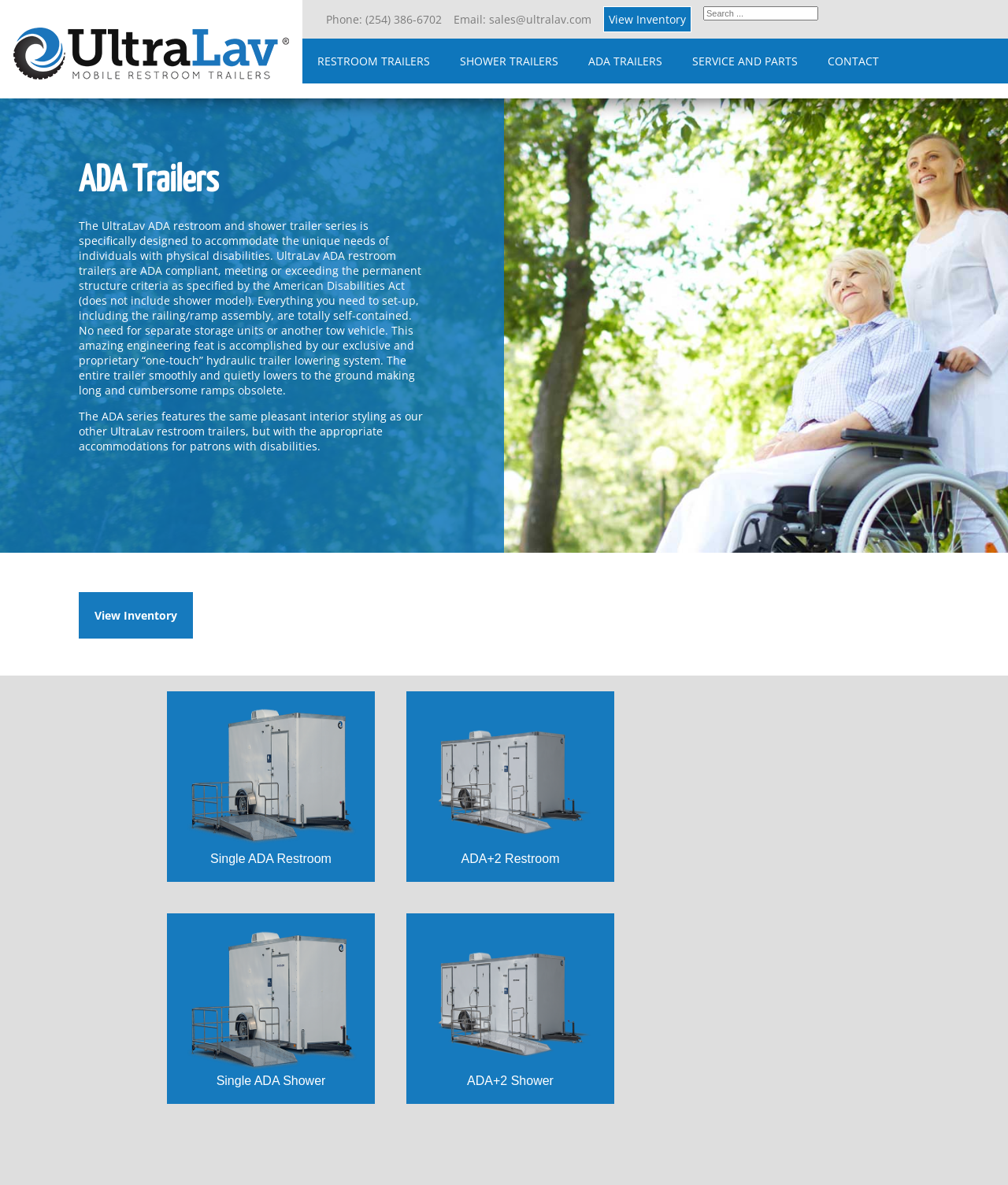Locate the bounding box coordinates of the segment that needs to be clicked to meet this instruction: "Click the 'HOME' link".

None